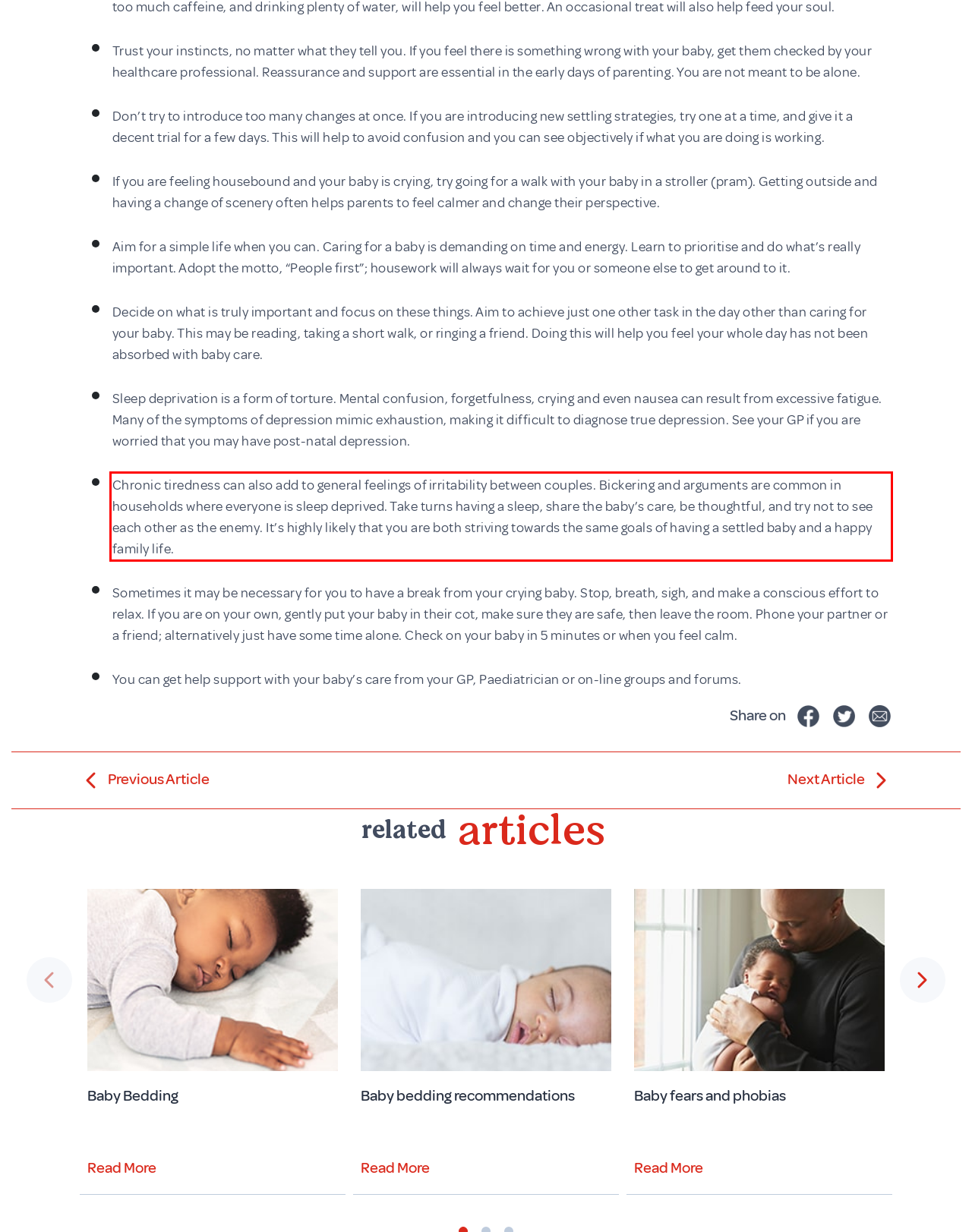Inspect the webpage screenshot that has a red bounding box and use OCR technology to read and display the text inside the red bounding box.

Chronic tiredness can also add to general feelings of irritability between couples. Bickering and arguments are common in households where everyone is sleep deprived. Take turns having a sleep, share the baby’s care, be thoughtful, and try not to see each other as the enemy. It’s highly likely that you are both striving towards the same goals of having a settled baby and a happy family life.